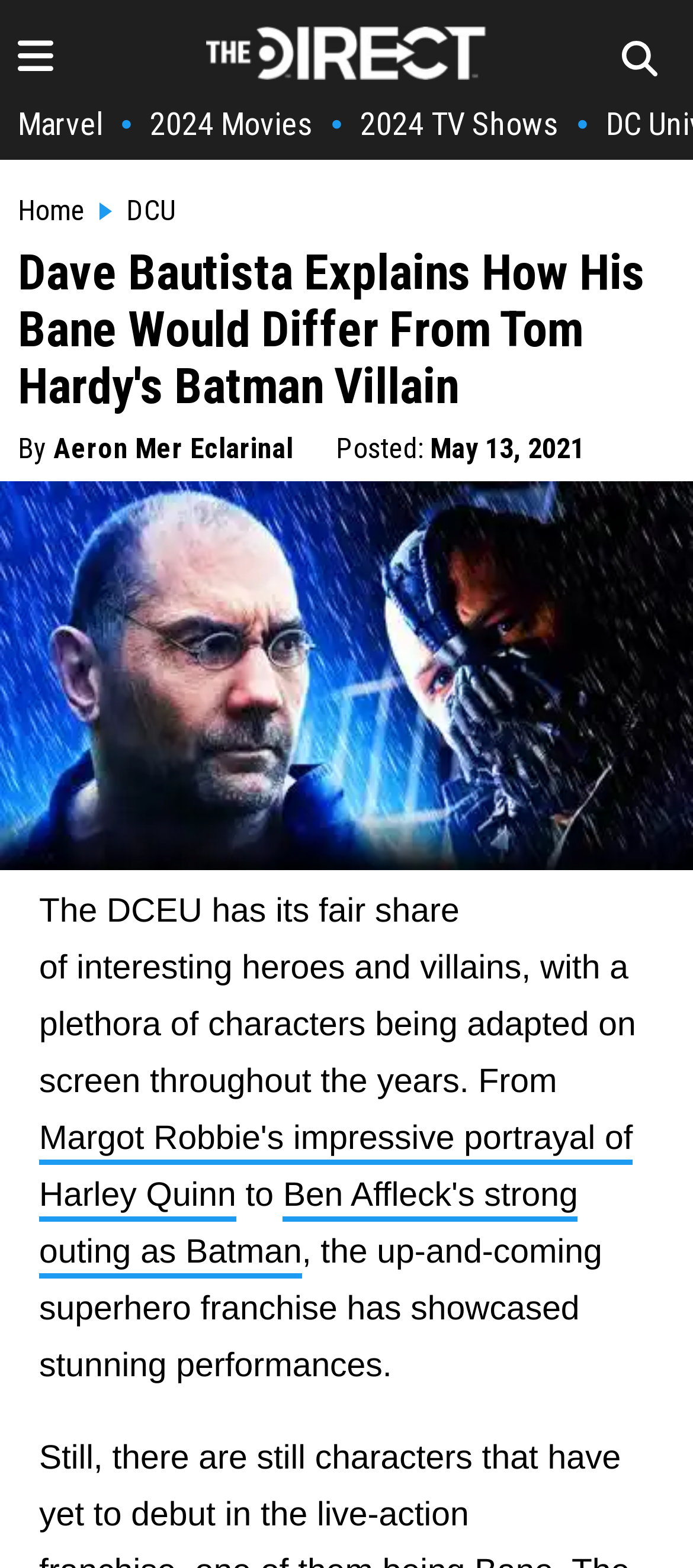Based on the element description, predict the bounding box coordinates (top-left x, top-left y, bottom-right x, bottom-right y) for the UI element in the screenshot: aria-label="The Direct Homepage"

[0.297, 0.036, 0.703, 0.055]